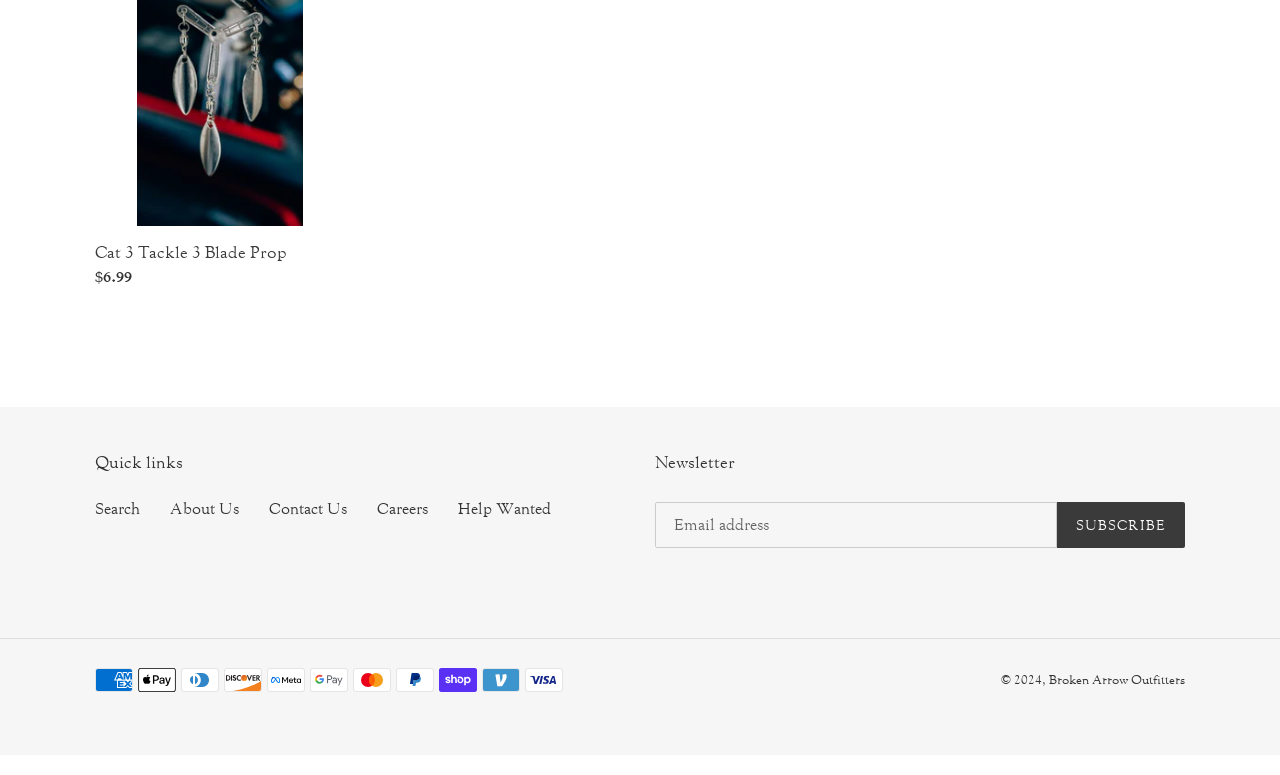Please find the bounding box coordinates of the section that needs to be clicked to achieve this instruction: "Visit the About Us page".

[0.133, 0.644, 0.187, 0.668]